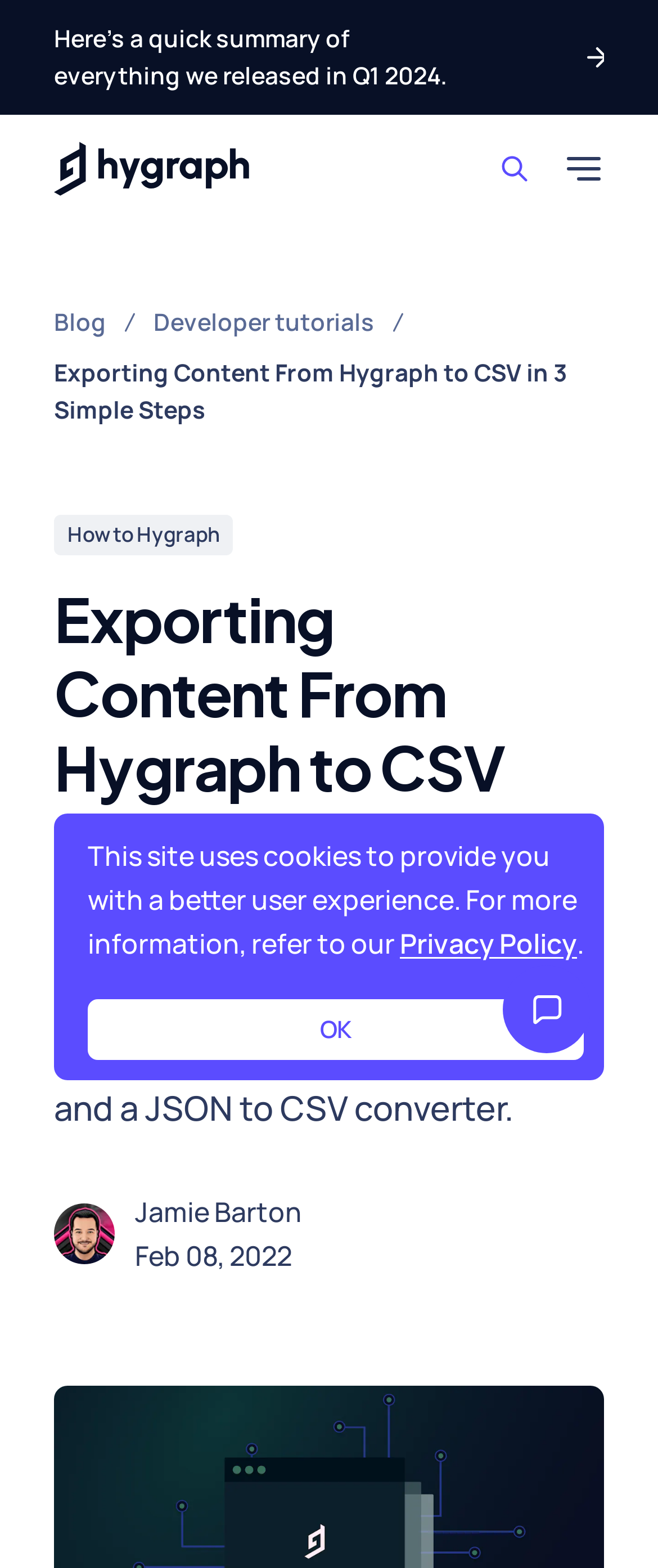Extract the bounding box coordinates of the UI element described: "Developer tutorials". Provide the coordinates in the format [left, top, right, bottom] with values ranging from 0 to 1.

[0.233, 0.194, 0.569, 0.217]